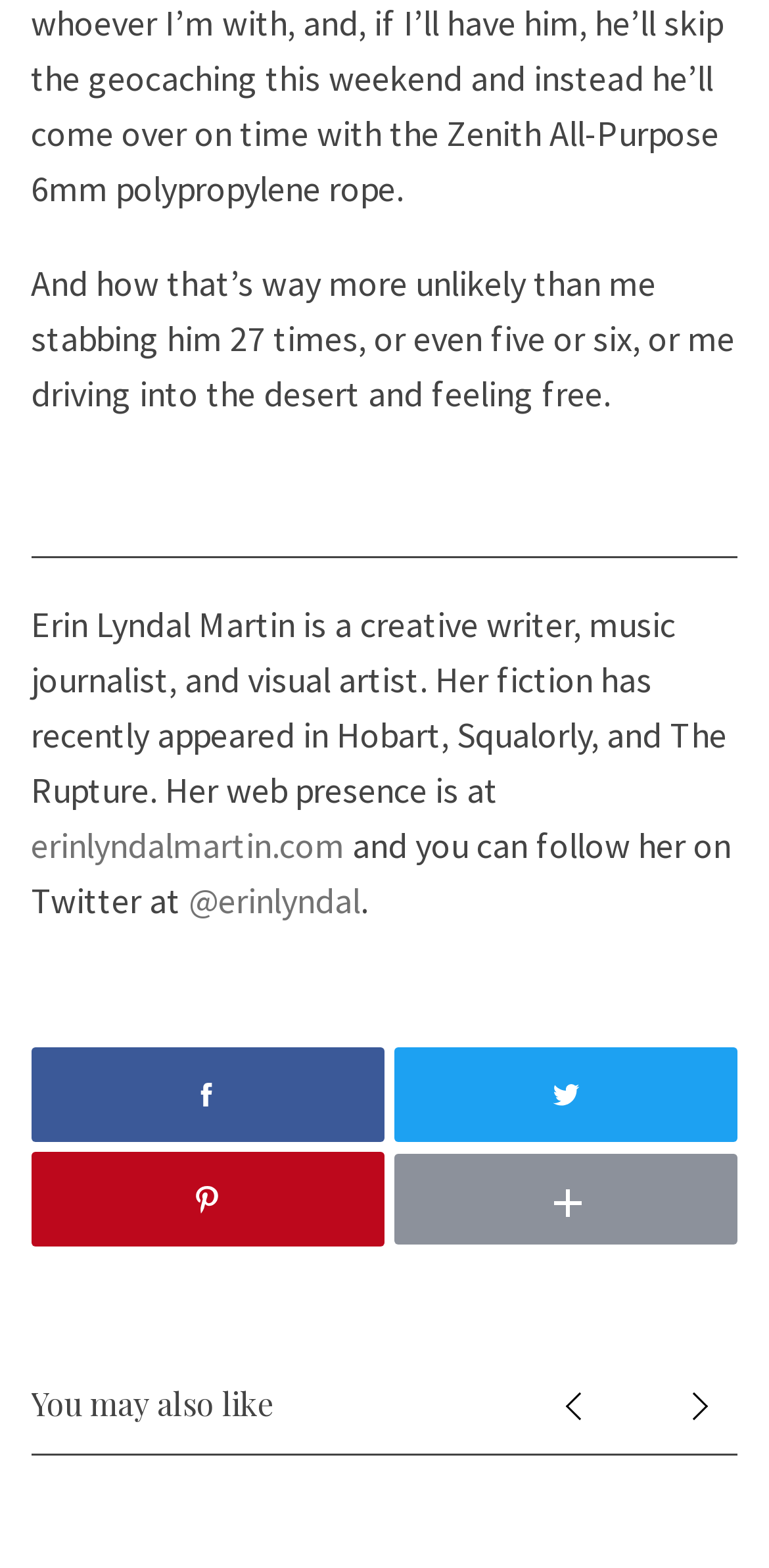Reply to the question below using a single word or brief phrase:
What is the URL of the author's website?

erinlyndalmartin.com